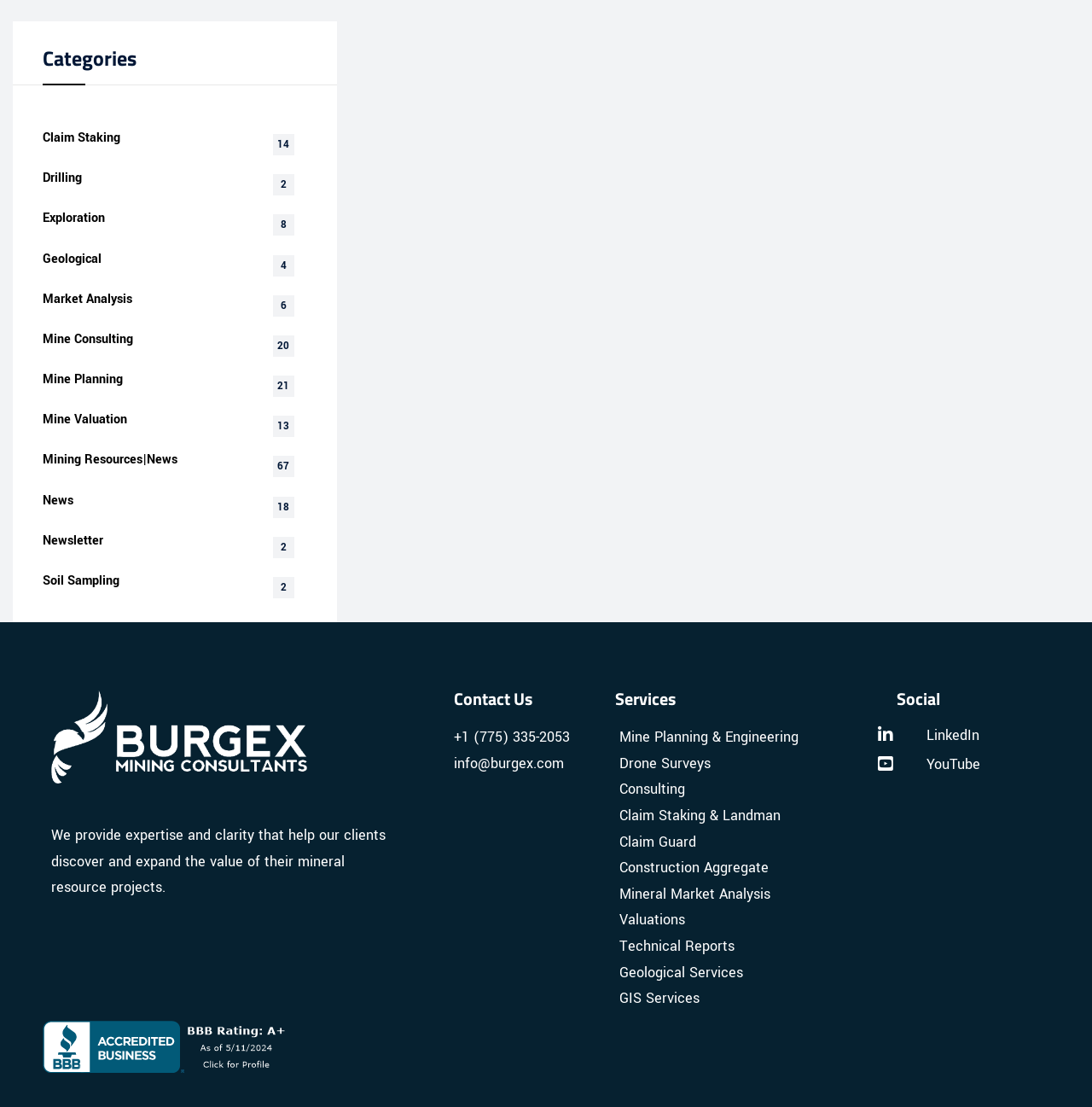Could you find the bounding box coordinates of the clickable area to complete this instruction: "Read about Burgex, Inc. BBB Business Review"?

[0.039, 0.936, 0.268, 0.953]